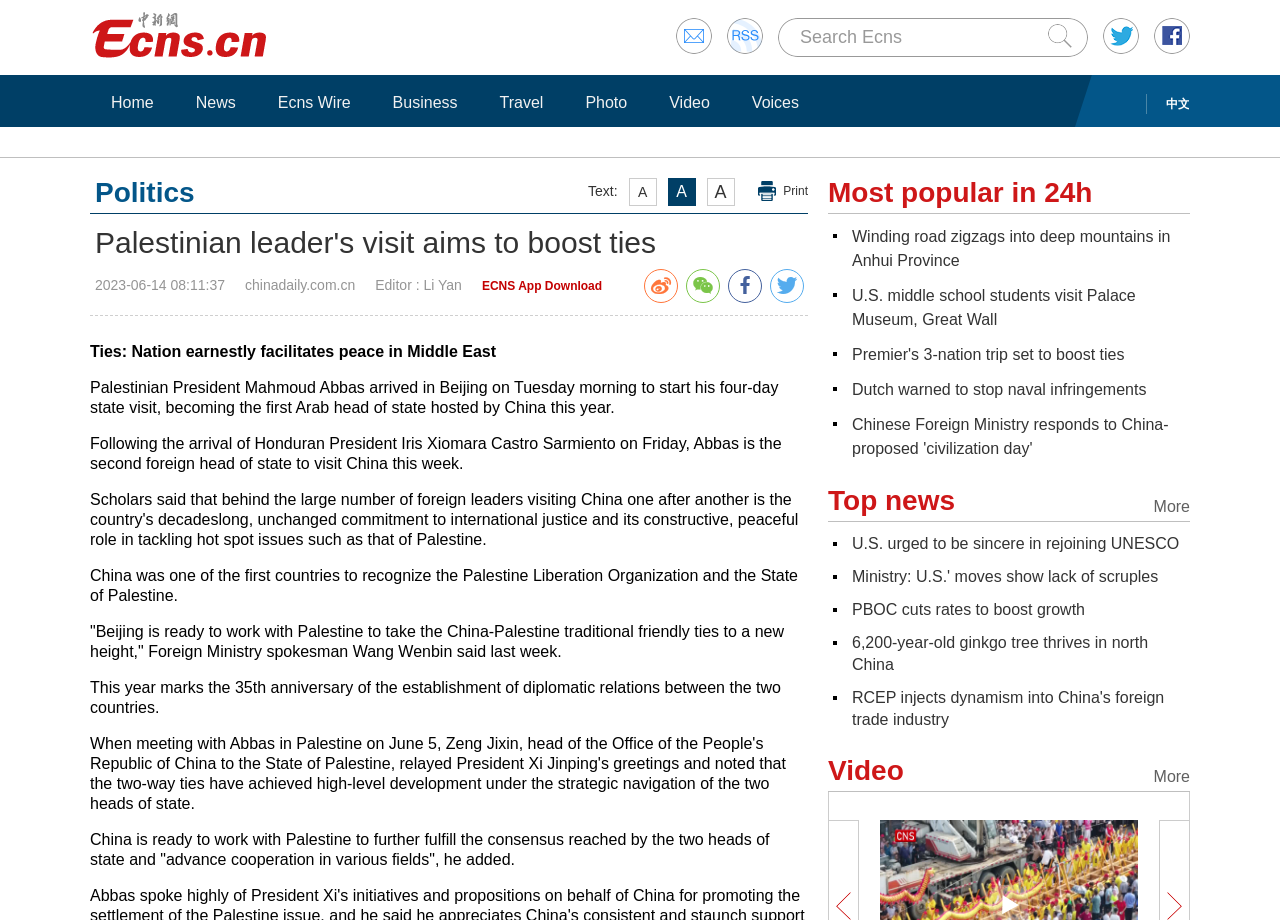Please find the bounding box coordinates of the element's region to be clicked to carry out this instruction: "Book a financial focus call".

None